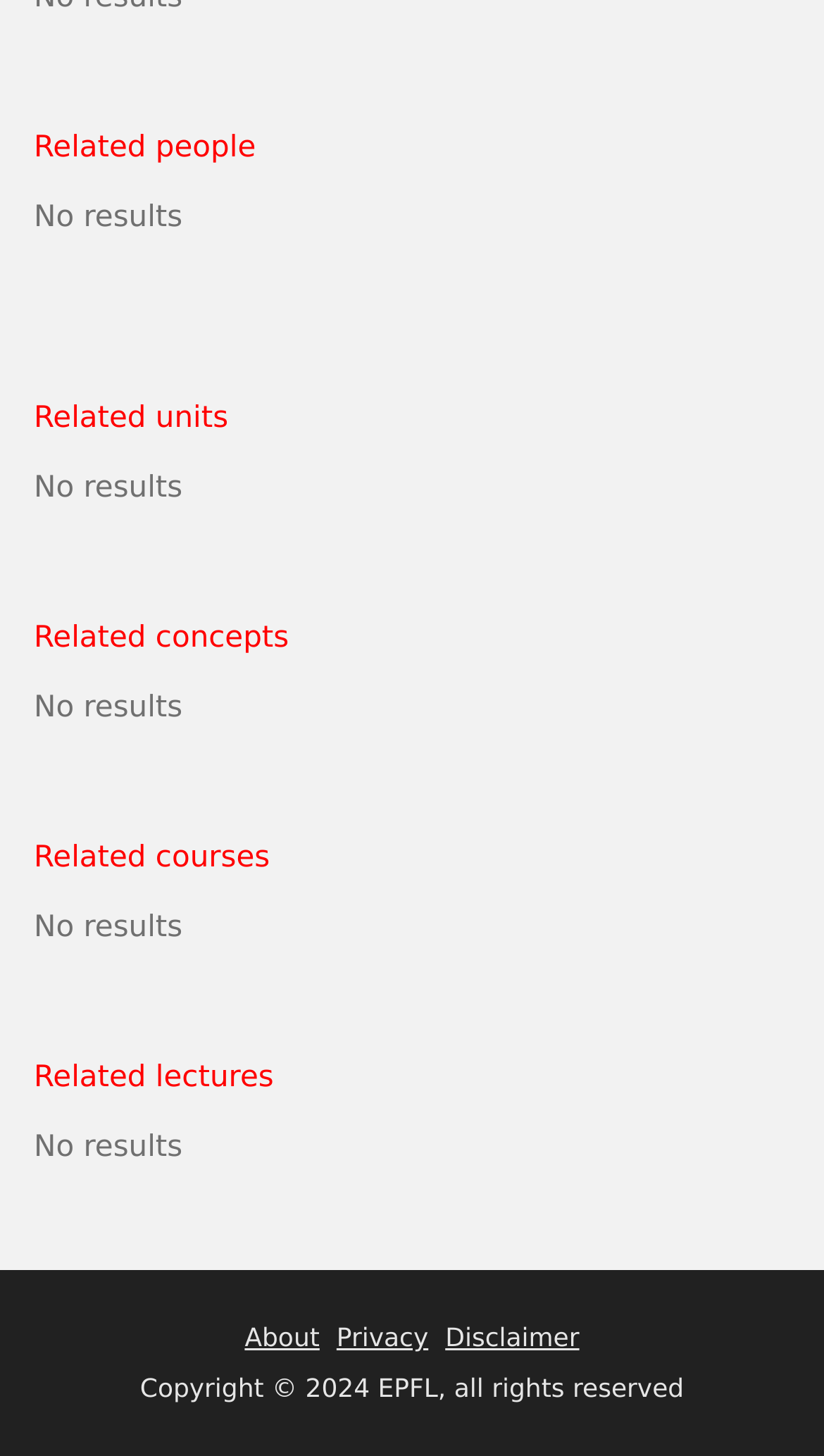What is the text of the message when there are no results?
Using the image as a reference, give an elaborate response to the question.

When there are no results, the webpage displays the message 'No results' which is indicated by the StaticText element with the text 'No results'.